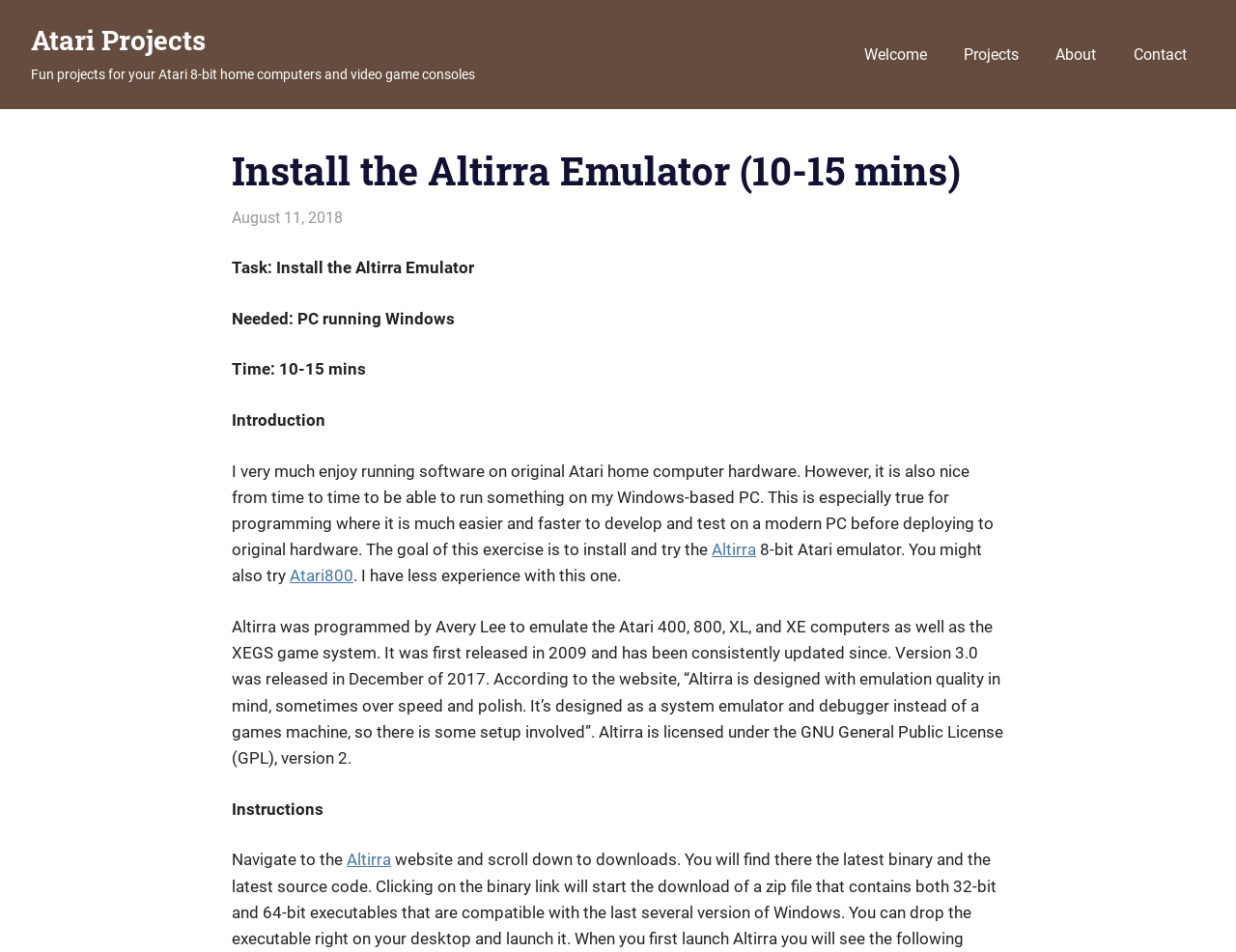Please locate the bounding box coordinates of the element that should be clicked to achieve the given instruction: "Read the 'Introduction' section".

[0.188, 0.431, 0.263, 0.451]